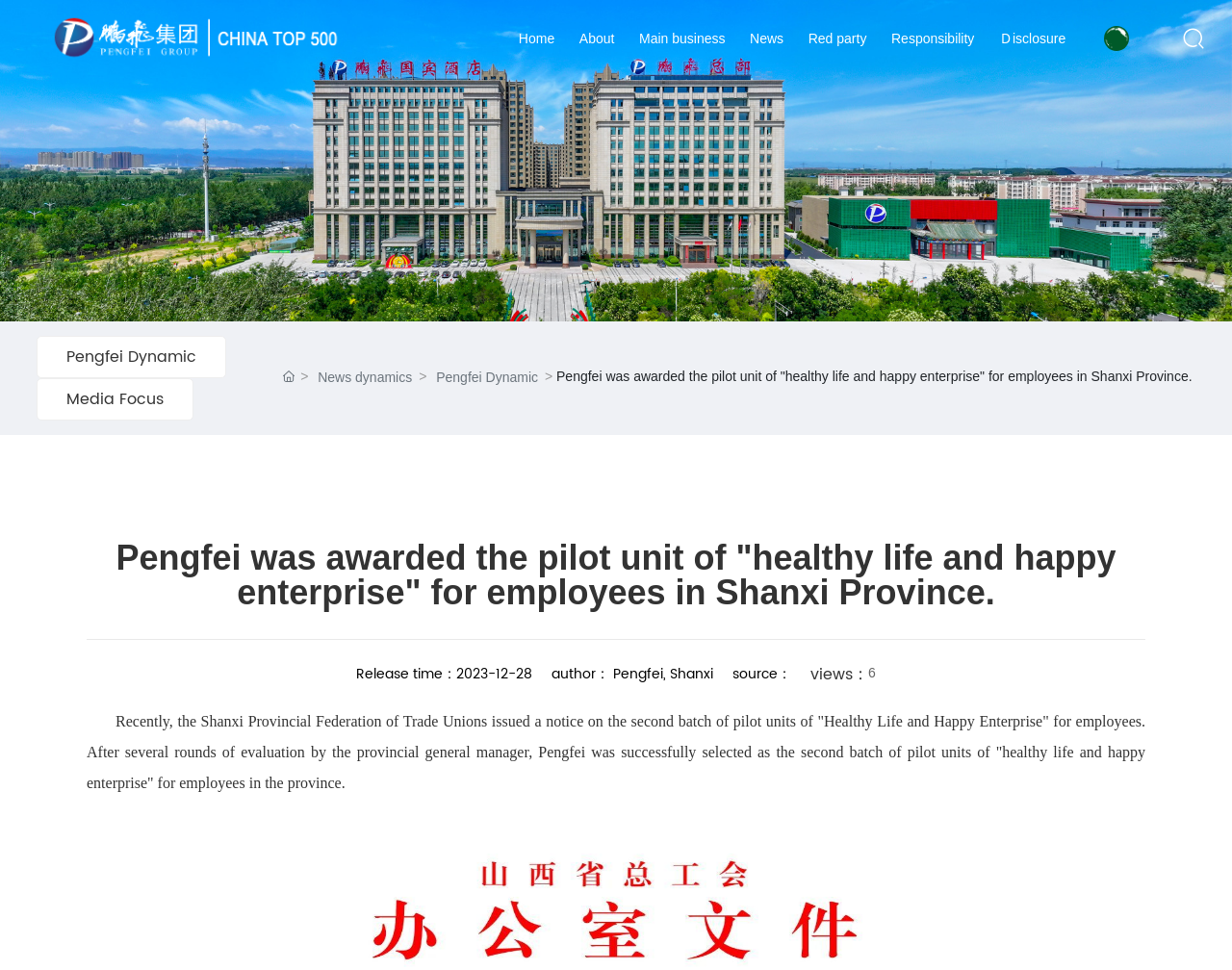Given the element description alt="News Center" title="News Center", predict the bounding box coordinates for the UI element in the webpage screenshot. The format should be (top-left x, top-left y, bottom-right x, bottom-right y), and the values should be between 0 and 1.

[0.0, 0.156, 1.0, 0.172]